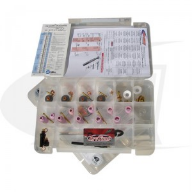What type of materials can benefit from the kit's optimized gas flow and coverage?
Kindly answer the question with as much detail as you can.

The caption states that the kit is geared towards welders looking to optimize gas flow and coverage during welding, especially for sensitive materials like titanium and stainless steel, indicating that these materials can benefit from the kit's features.